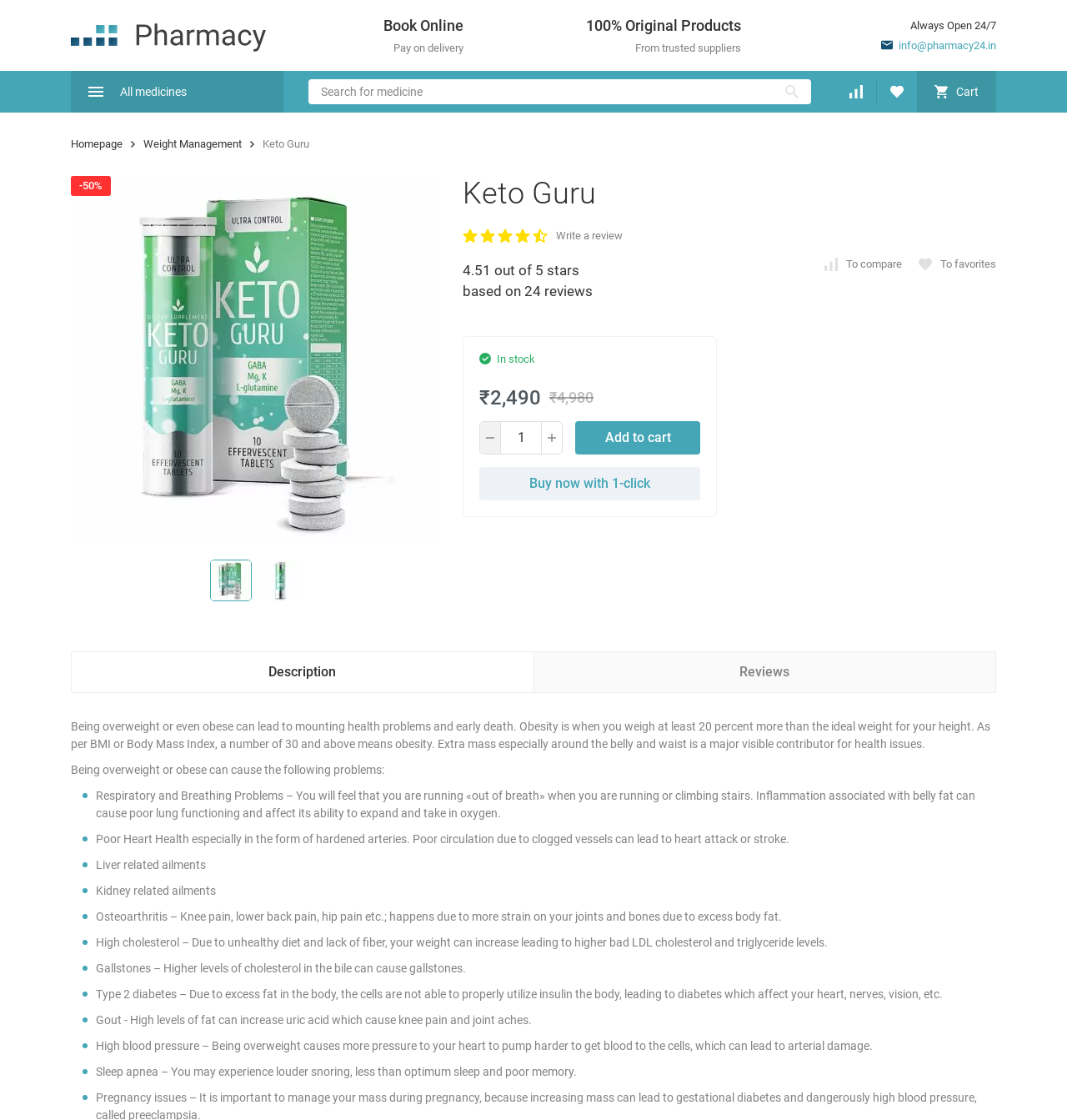Is the product in stock?
Kindly give a detailed and elaborate answer to the question.

The webpage indicates that the product is in stock, as it is mentioned in the section with the product details, which says 'In stock'.